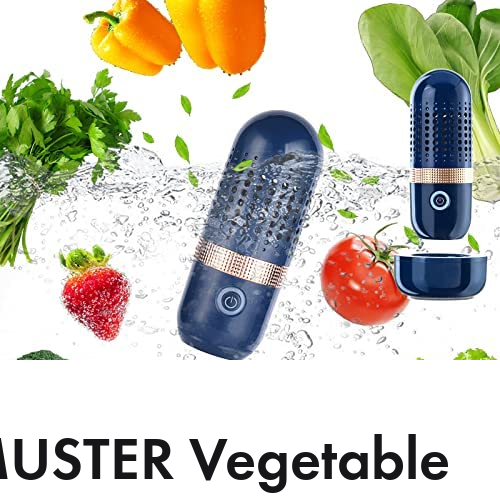Give a one-word or short phrase answer to this question: 
What types of items can the COMUSTER Vegetable Washing Machine clean?

Fruits, vegetables, rice, and tableware